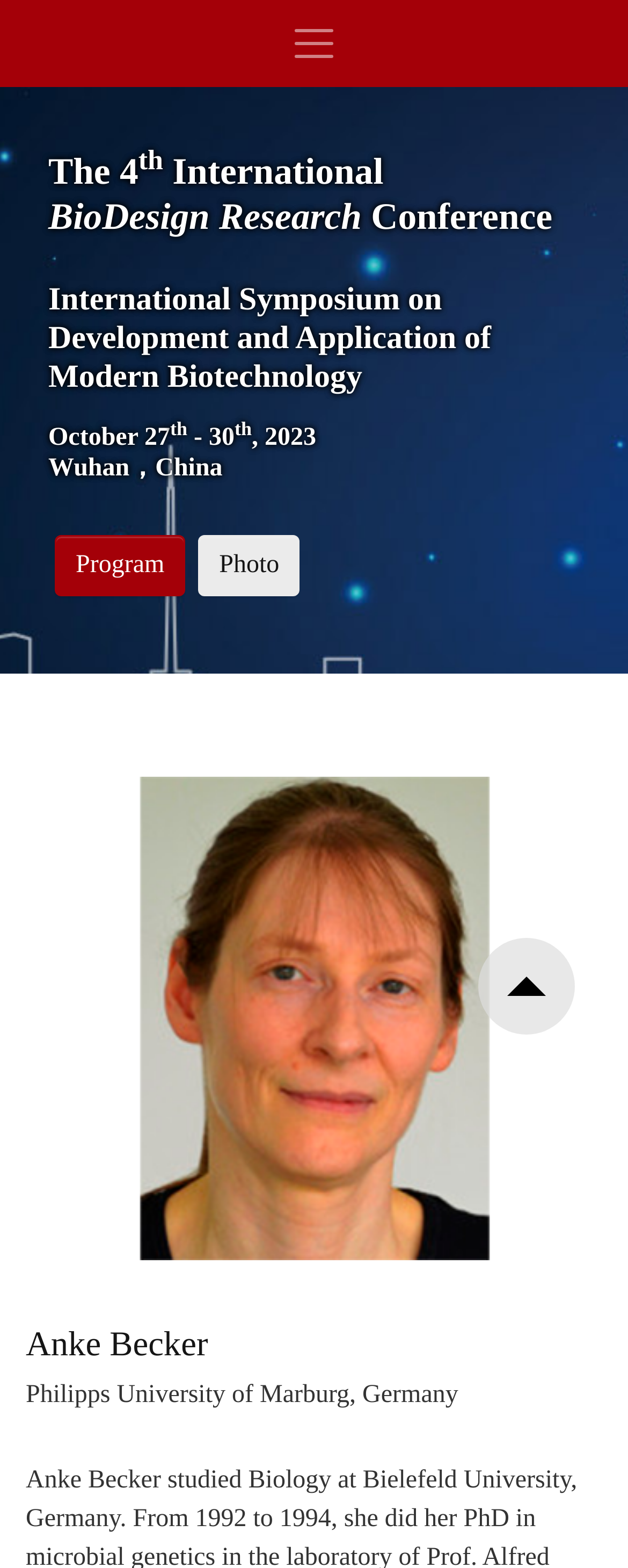What is the location of the conference?
Give a detailed response to the question by analyzing the screenshot.

I found the location of the conference by looking at the heading element that contains the text 'October 27th - 30th, 2023 Wuhan，China'. The location is specified as 'Wuhan，China', which is a city in China.